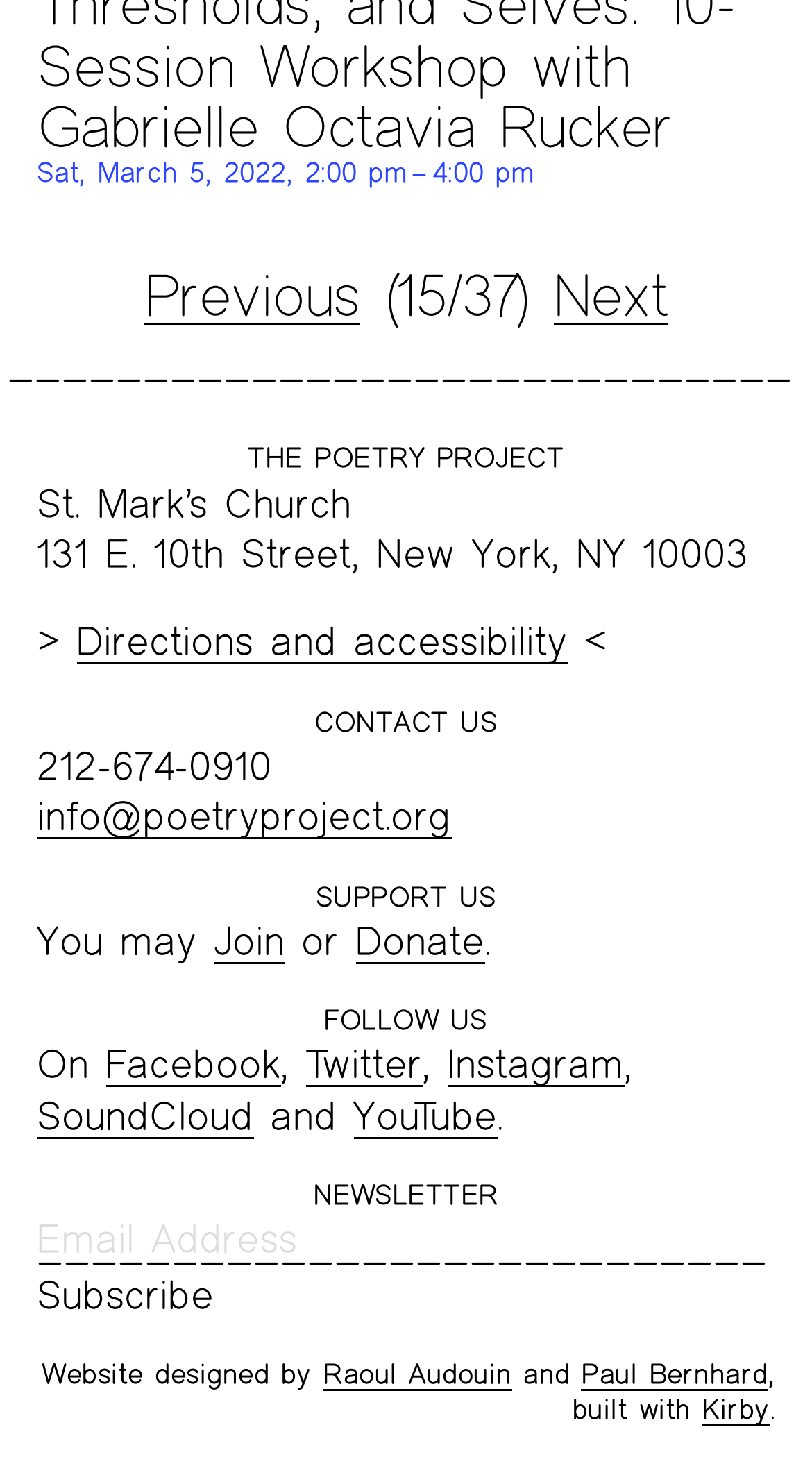Specify the bounding box coordinates of the area to click in order to execute this command: 'Click the Previous button'. The coordinates should consist of four float numbers ranging from 0 to 1, and should be formatted as [left, top, right, bottom].

[0.178, 0.18, 0.444, 0.222]